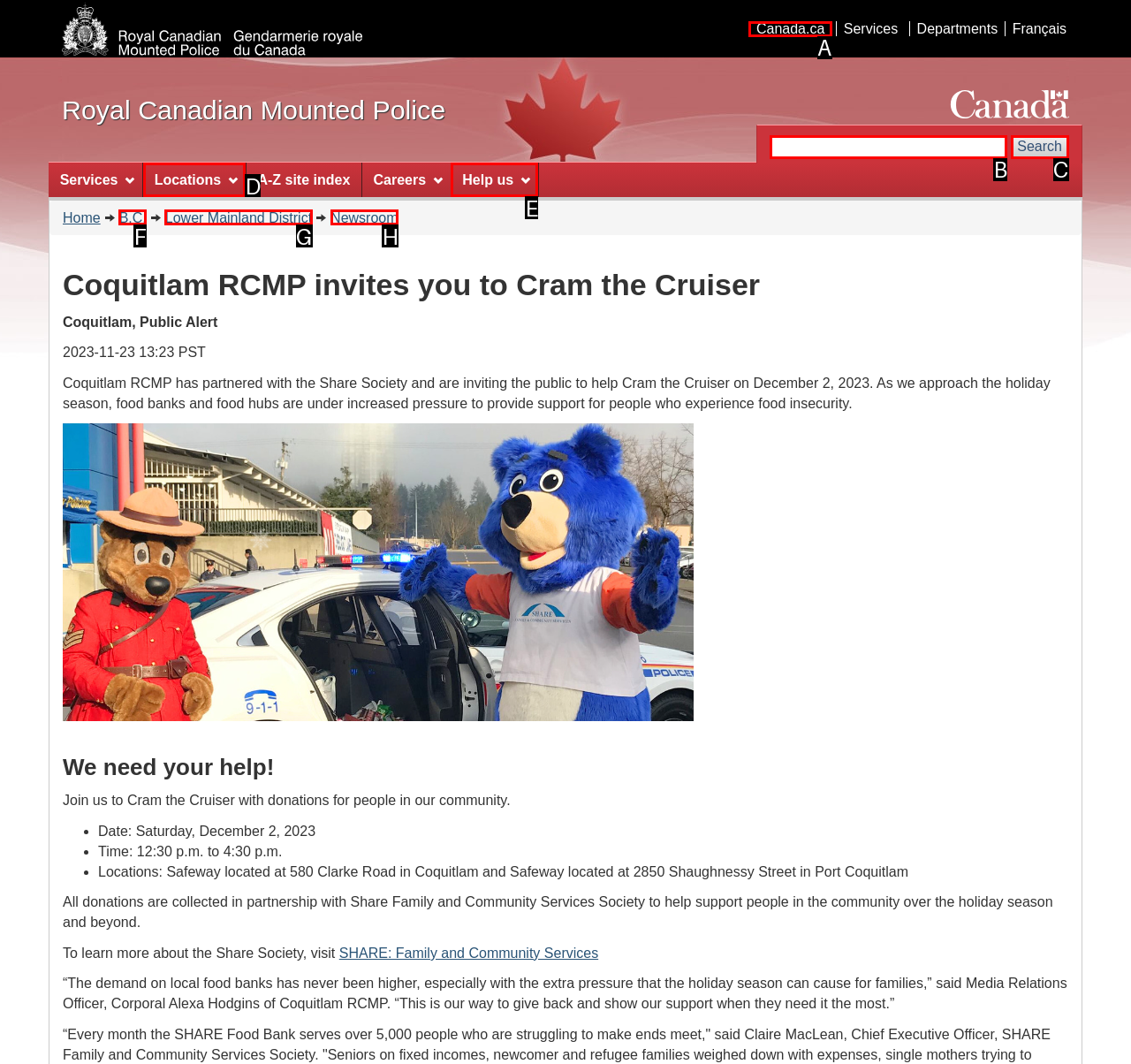Choose the option that matches the following description: Help us
Answer with the letter of the correct option.

E